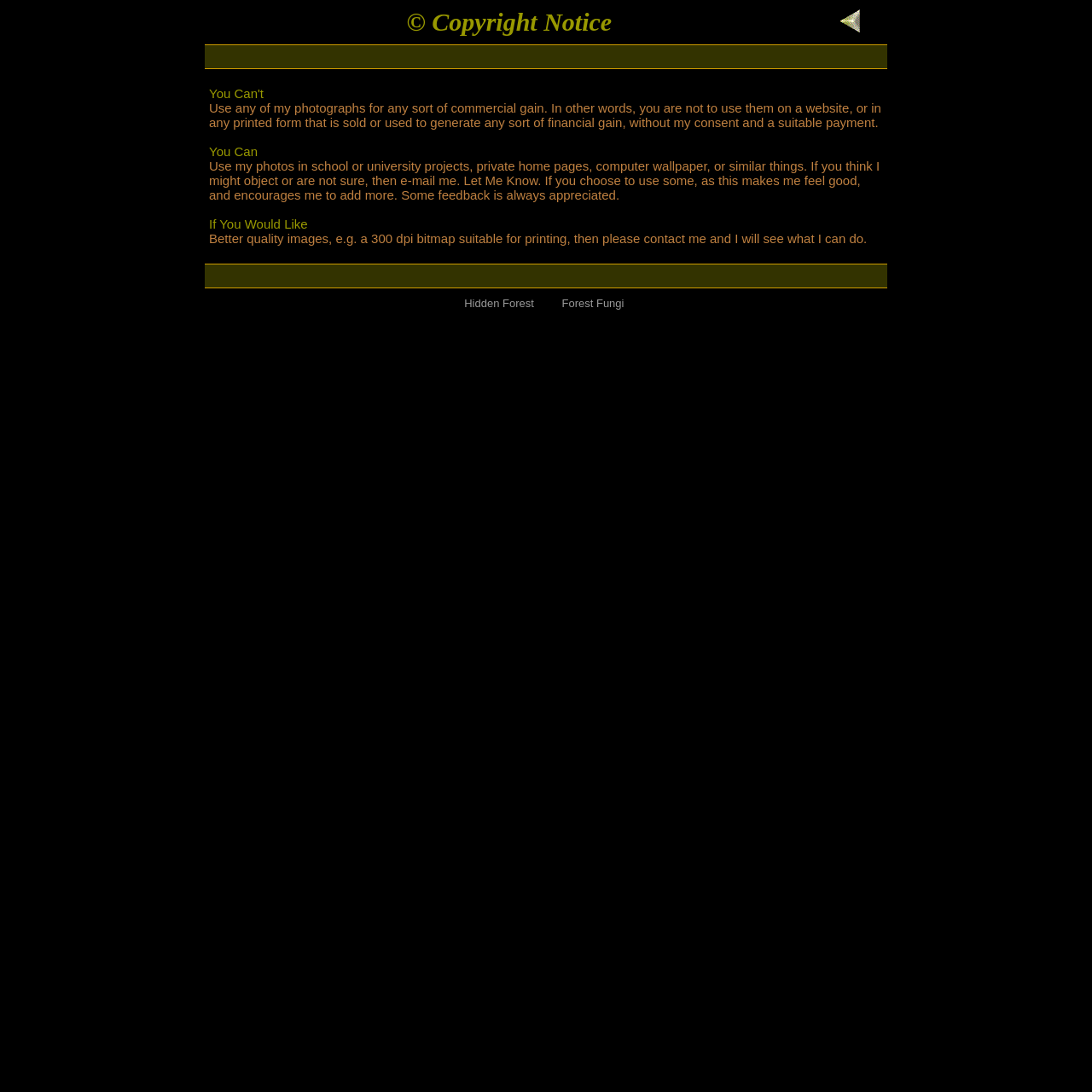What is the condition for using high-quality images?
Provide a detailed and extensive answer to the question.

If someone wants to use high-quality images, such as 300 dpi bitmap suitable for printing, they need to contact the owner of the photographs, who will see what they can do to provide the required images.